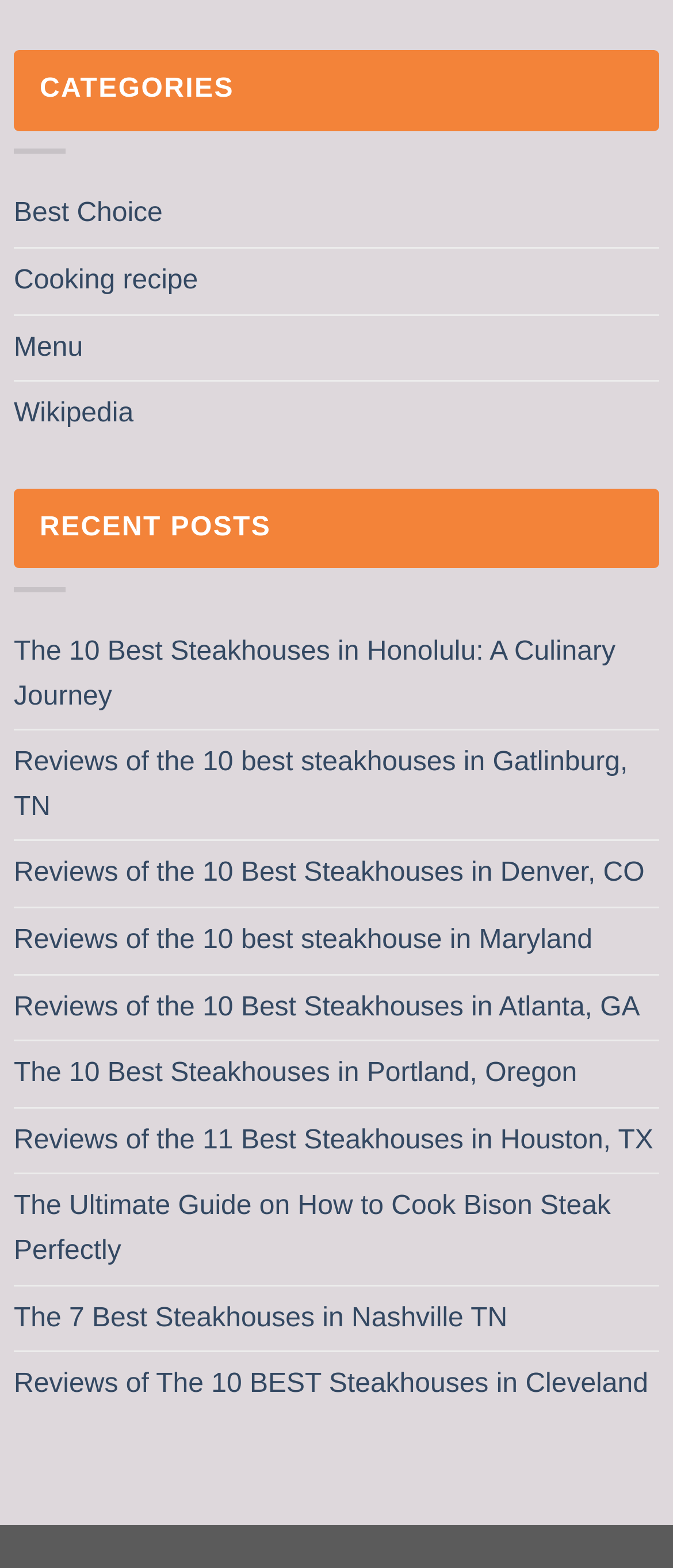Please examine the image and answer the question with a detailed explanation:
Are there any non-steakhouse related posts on the webpage?

After reviewing the recent posts, I found that one post is not directly related to steakhouses, which is 'The Ultimate Guide on How to Cook Bison Steak Perfectly'. This post appears to be a cooking guide, but it's not specifically about steakhouses.